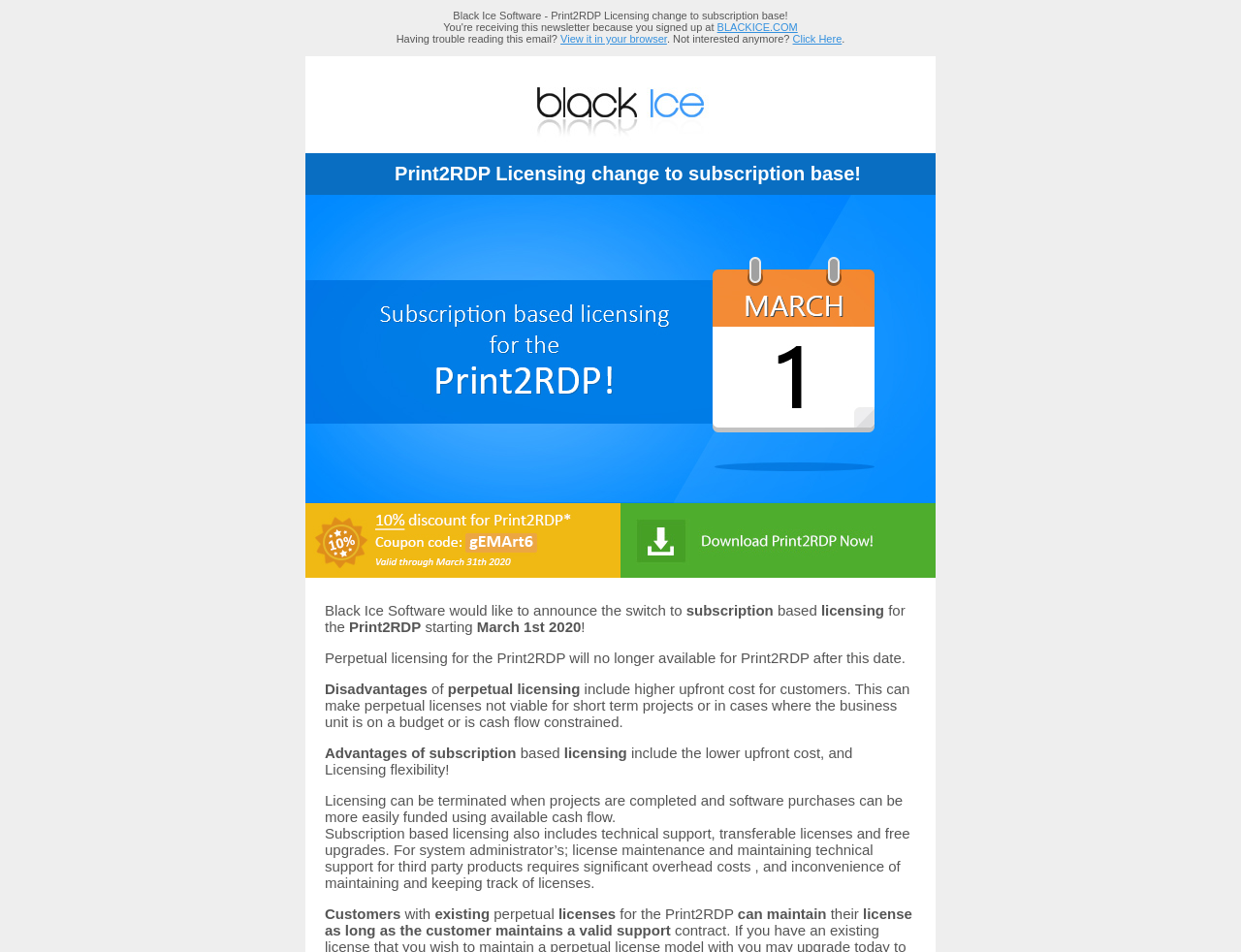Answer the question using only one word or a concise phrase: What is the company name mentioned in the webpage?

Black Ice Software